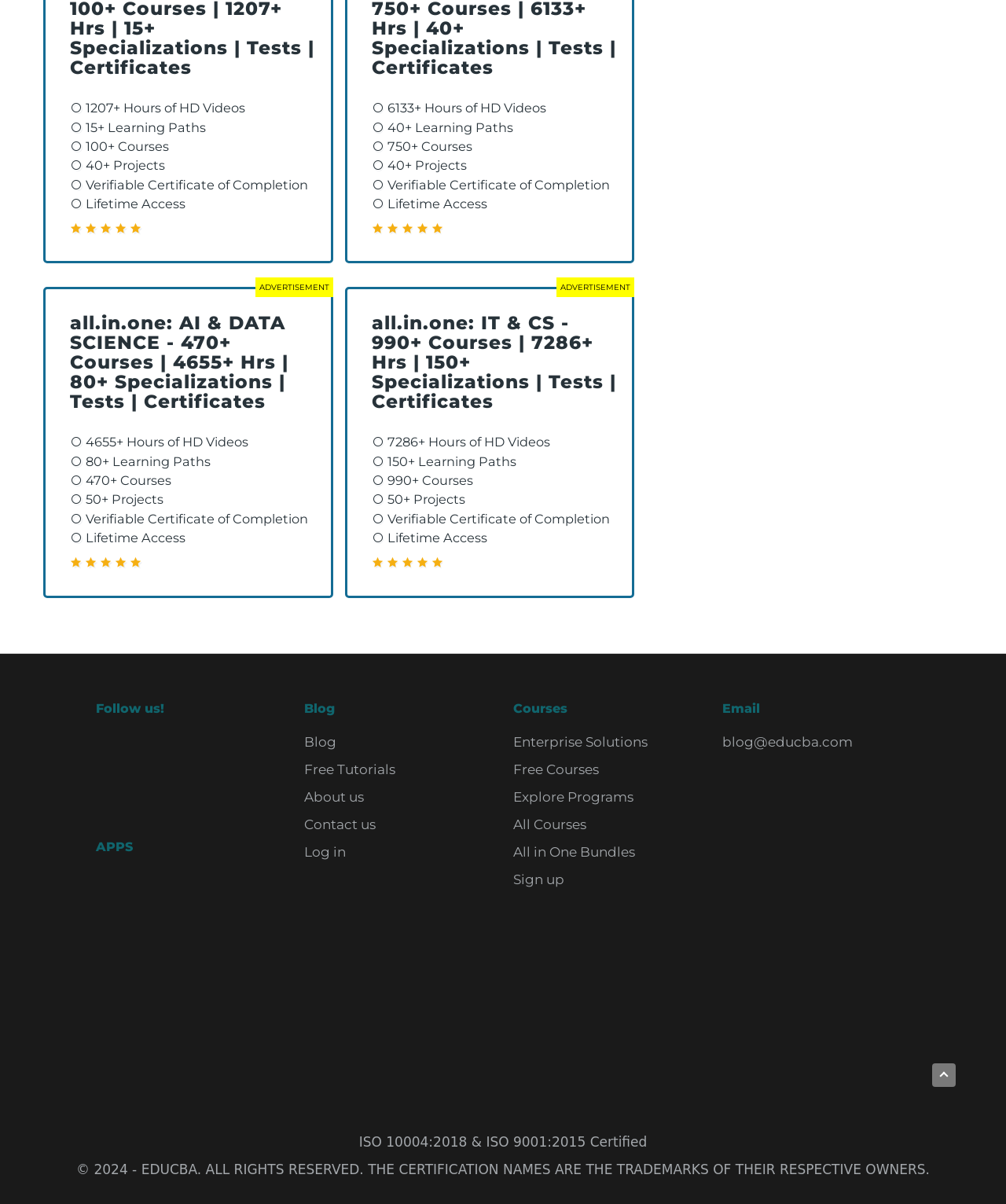Find and provide the bounding box coordinates for the UI element described with: "About Us".

None